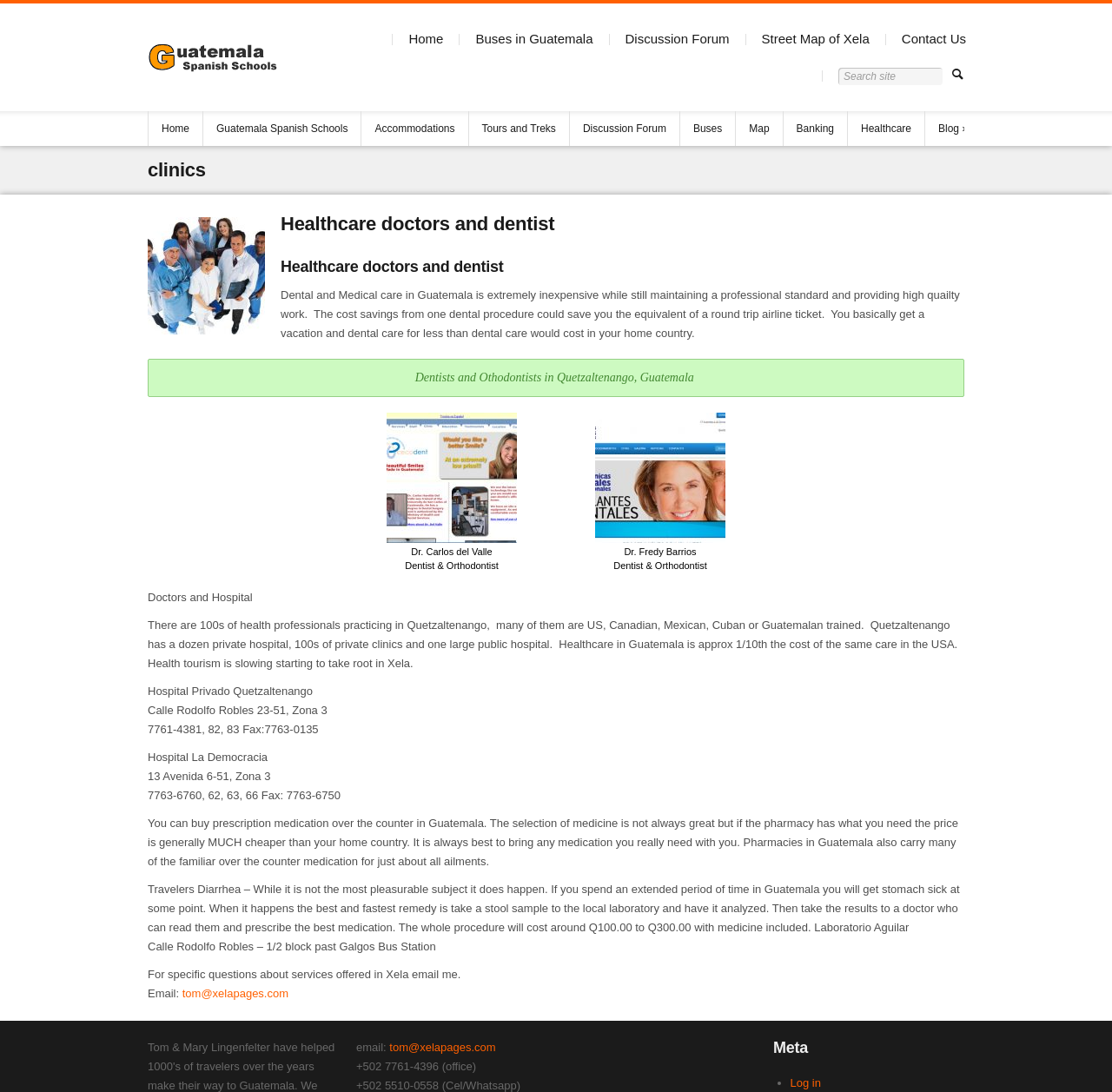Locate the bounding box coordinates of the element to click to perform the following action: 'Contact Us'. The coordinates should be given as four float values between 0 and 1, in the form of [left, top, right, bottom].

[0.811, 0.027, 0.869, 0.045]